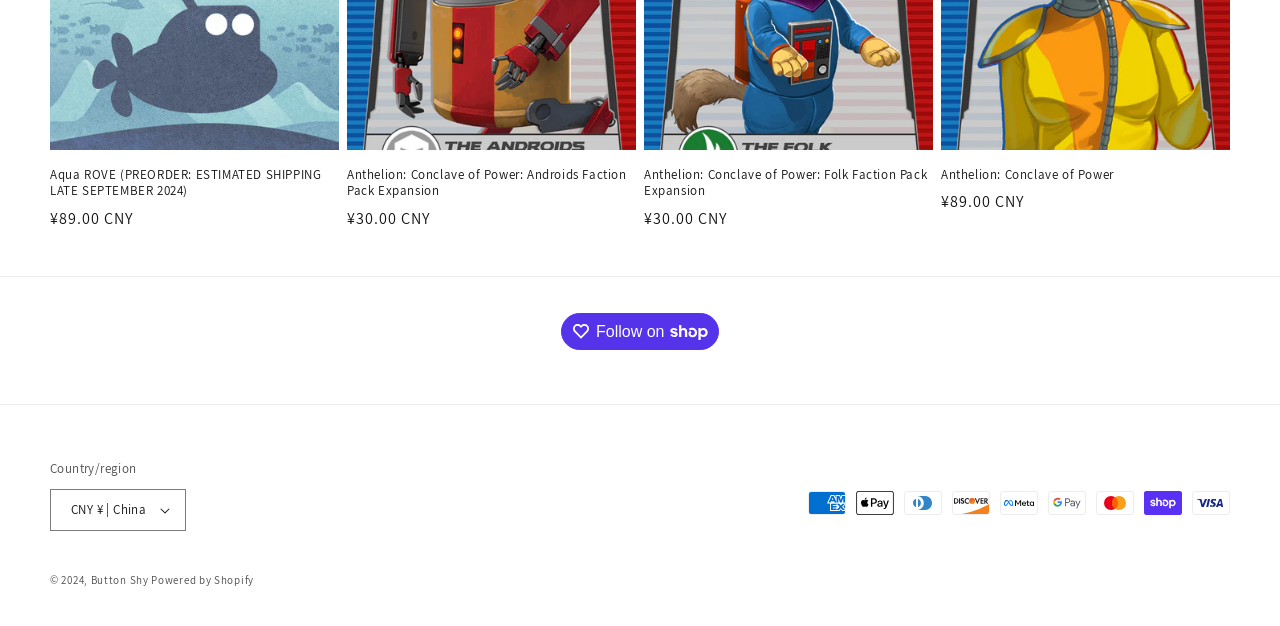Can you pinpoint the bounding box coordinates for the clickable element required for this instruction: "View Anthelion: Conclave of Power details"? The coordinates should be four float numbers between 0 and 1, i.e., [left, top, right, bottom].

[0.735, 0.266, 0.961, 0.293]